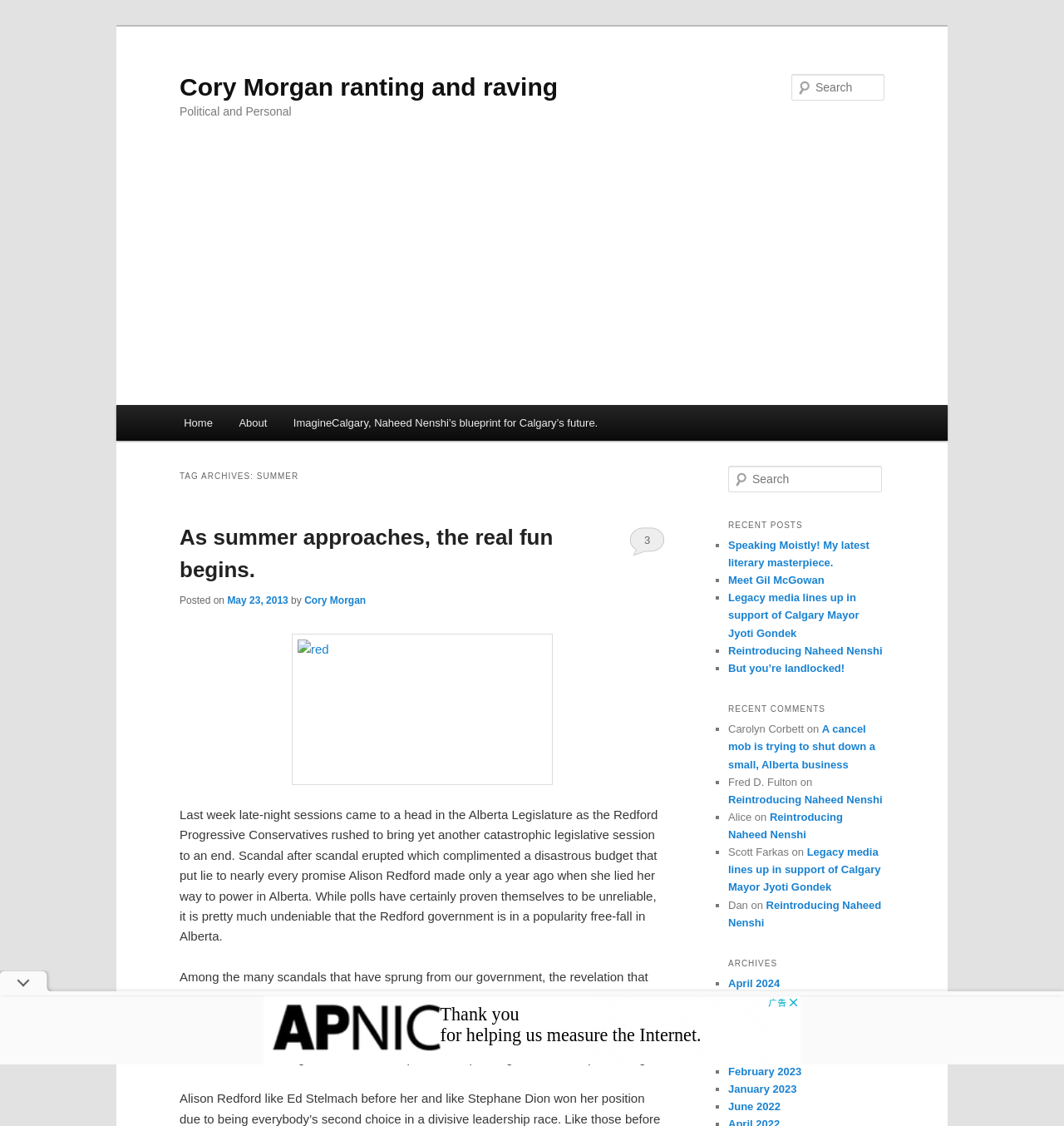Please examine the image and answer the question with a detailed explanation:
What is the name of the mayor mentioned in the recent post?

I found the answer by looking at the link 'Legacy media lines up in support of Calgary Mayor Jyoti Gondek' which mentions the name of the mayor.